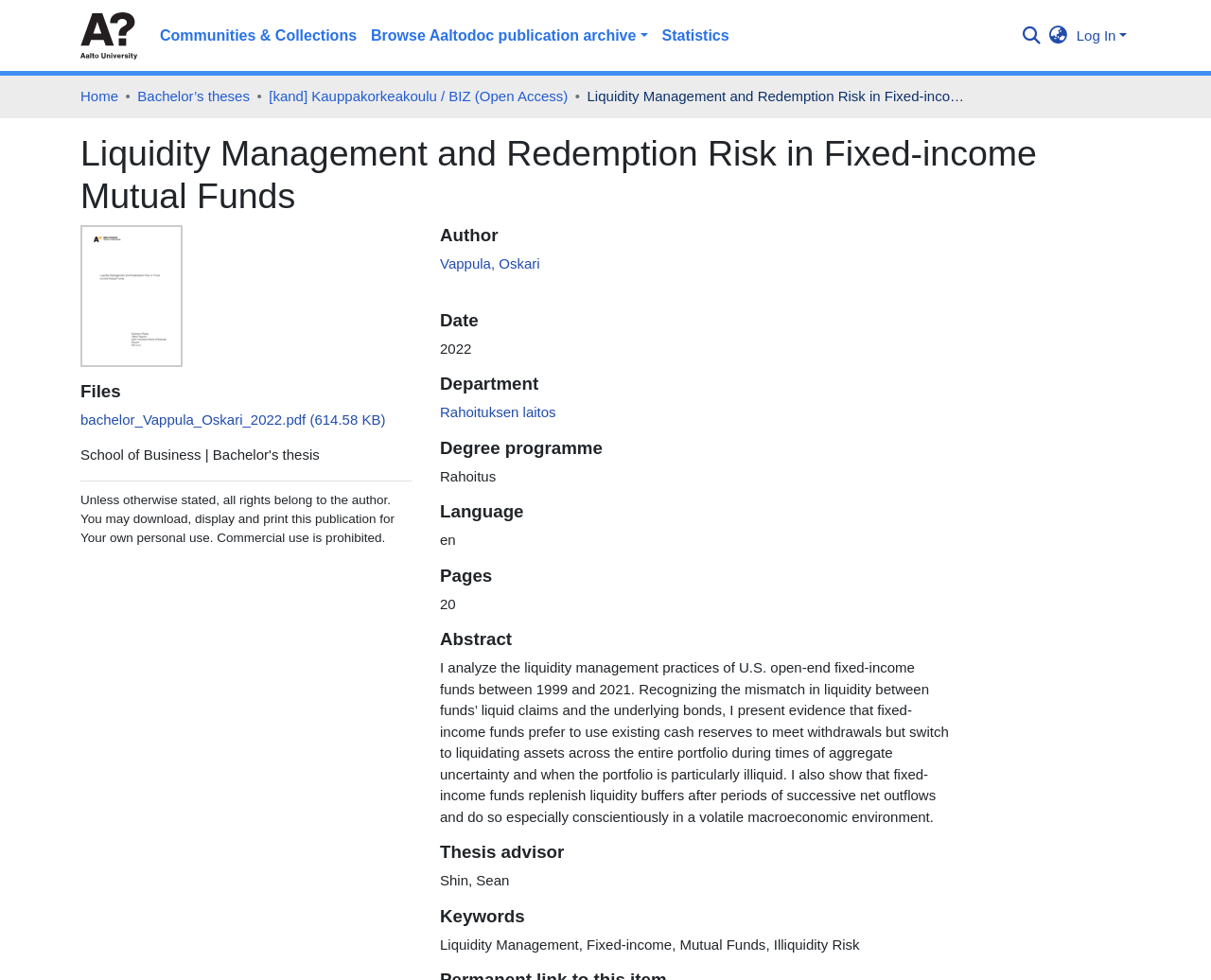Please provide a one-word or short phrase answer to the question:
What is the degree programme of the author?

Rahoitus